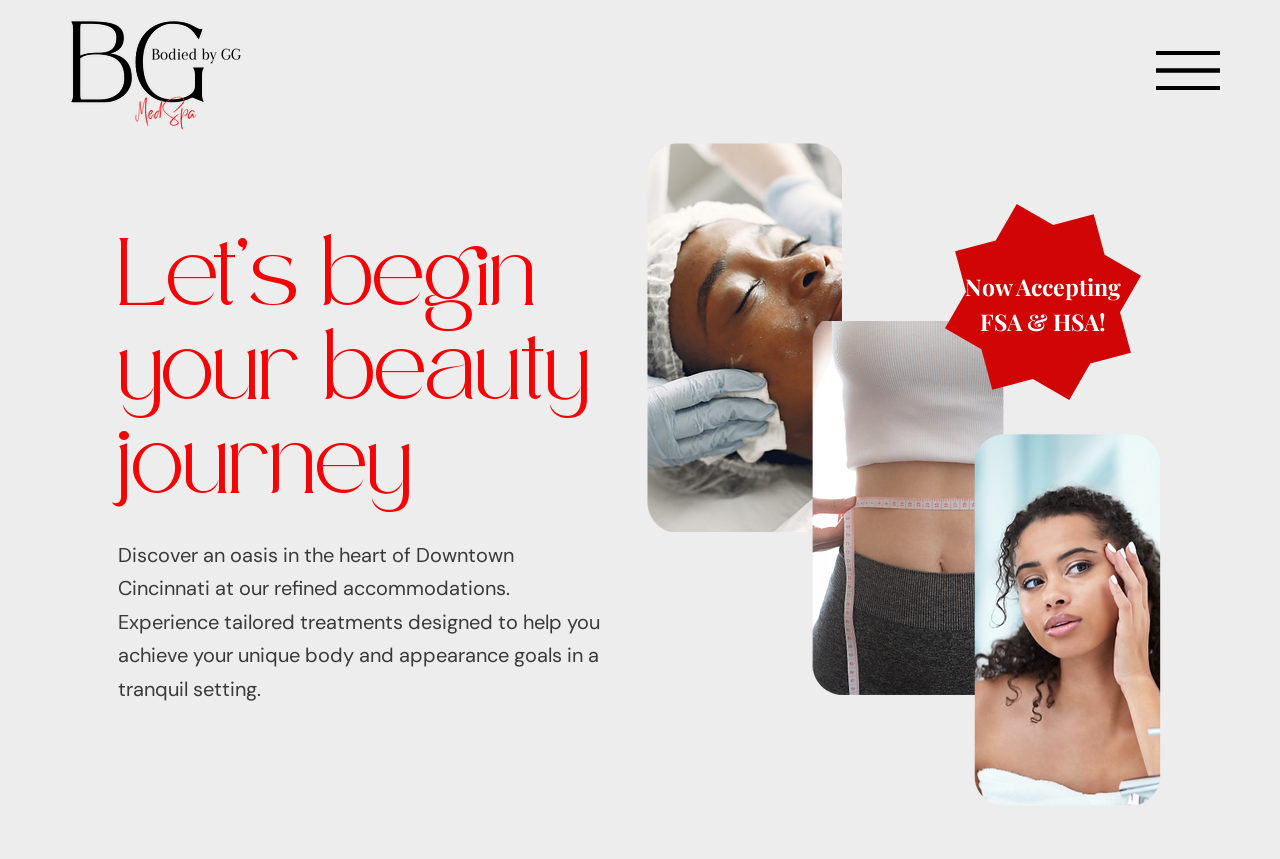What type of setting does the Med Spa offer?
Look at the image and answer the question using a single word or phrase.

Tranquil